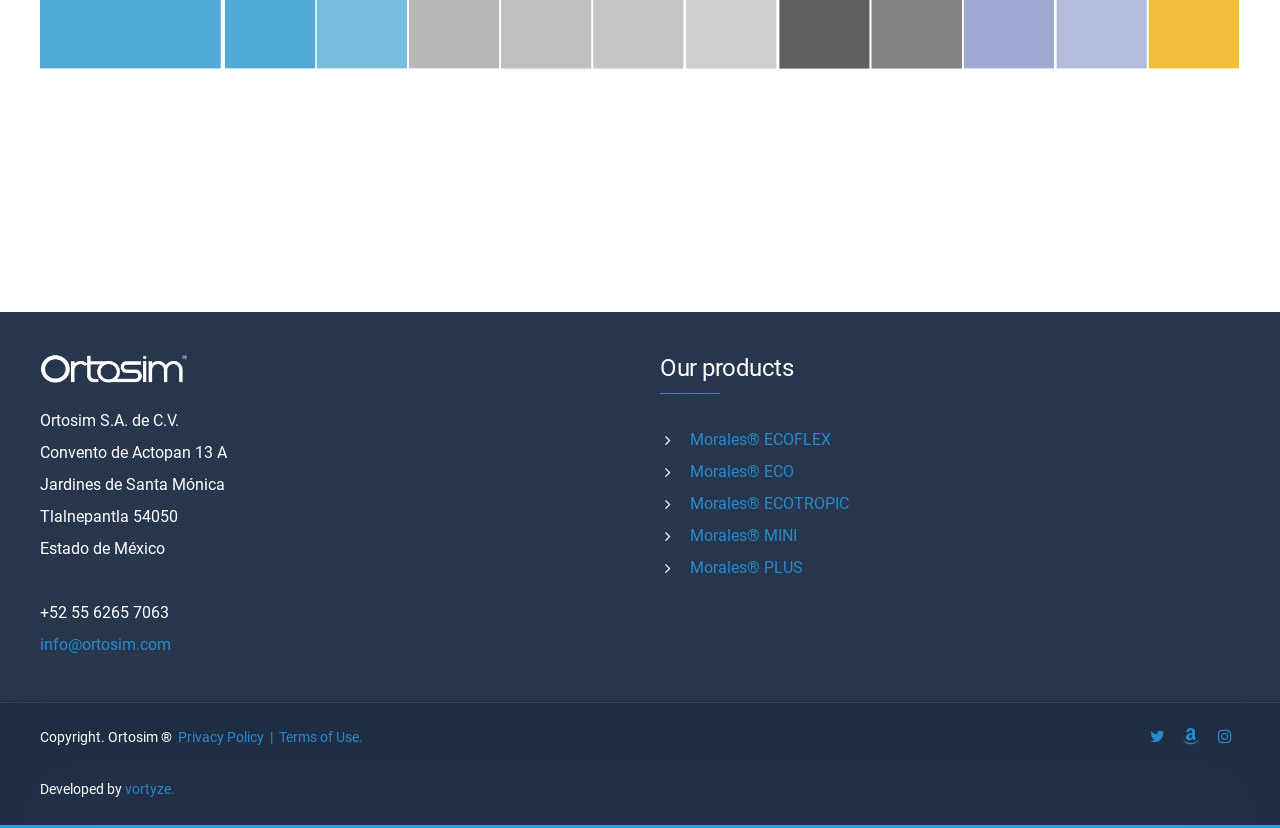Identify the bounding box coordinates for the region to click in order to carry out this instruction: "check the terms of use". Provide the coordinates using four float numbers between 0 and 1, formatted as [left, top, right, bottom].

[0.218, 0.881, 0.284, 0.9]